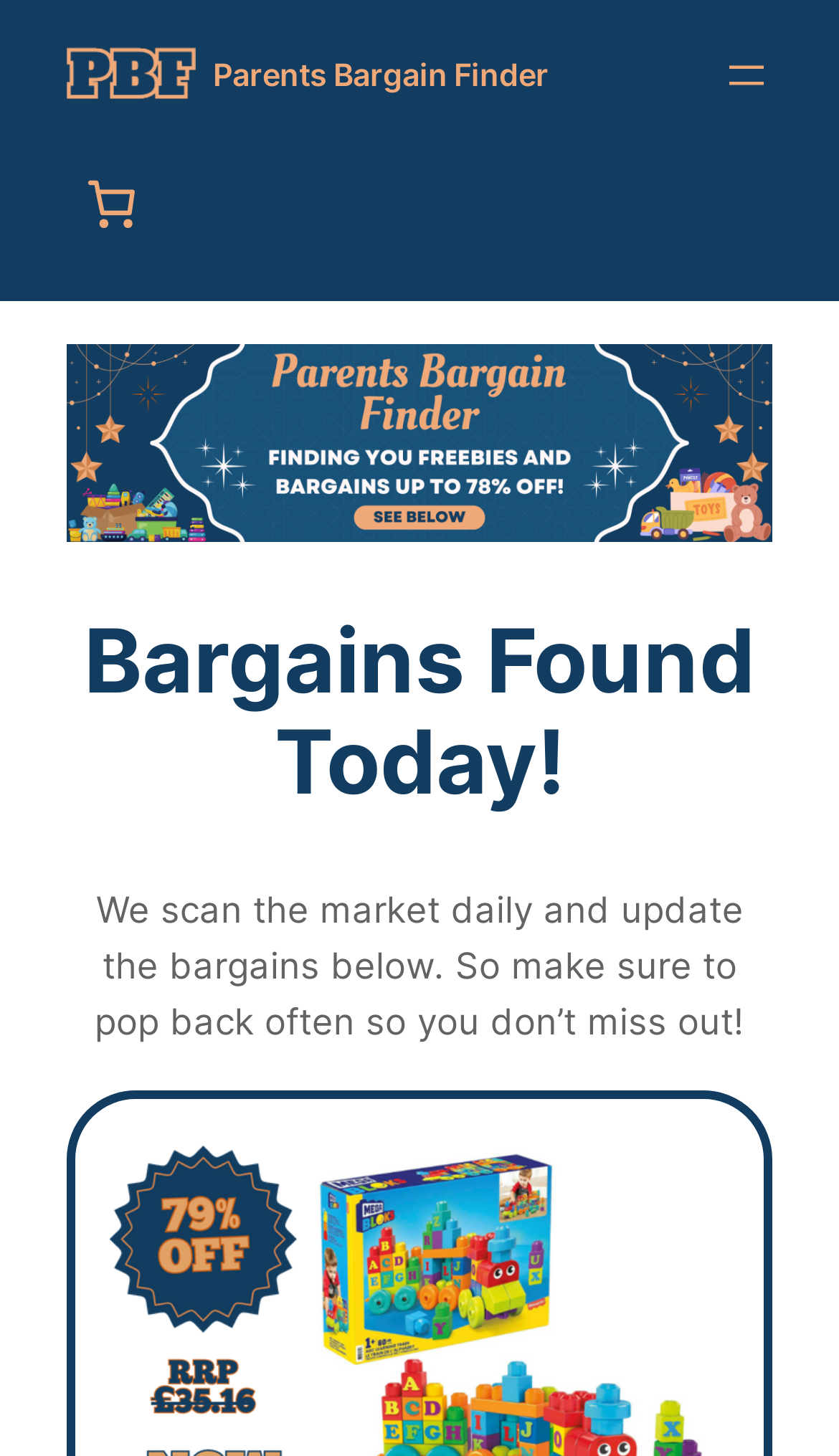What is the purpose of the navigation menu?
Look at the image and respond with a one-word or short phrase answer.

To open menu